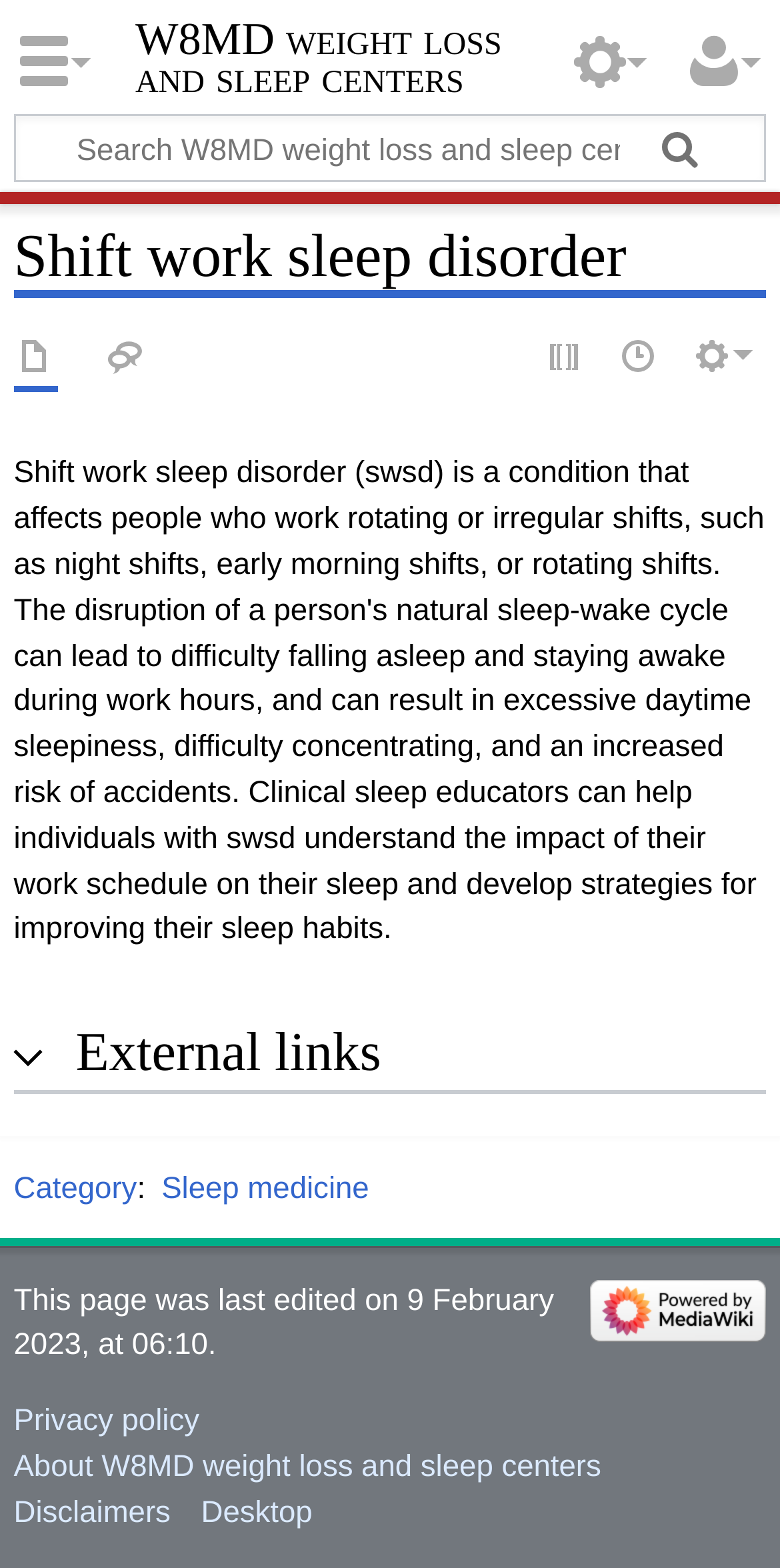Please determine the bounding box coordinates for the element with the description: "Sleep medicine".

[0.207, 0.747, 0.473, 0.769]